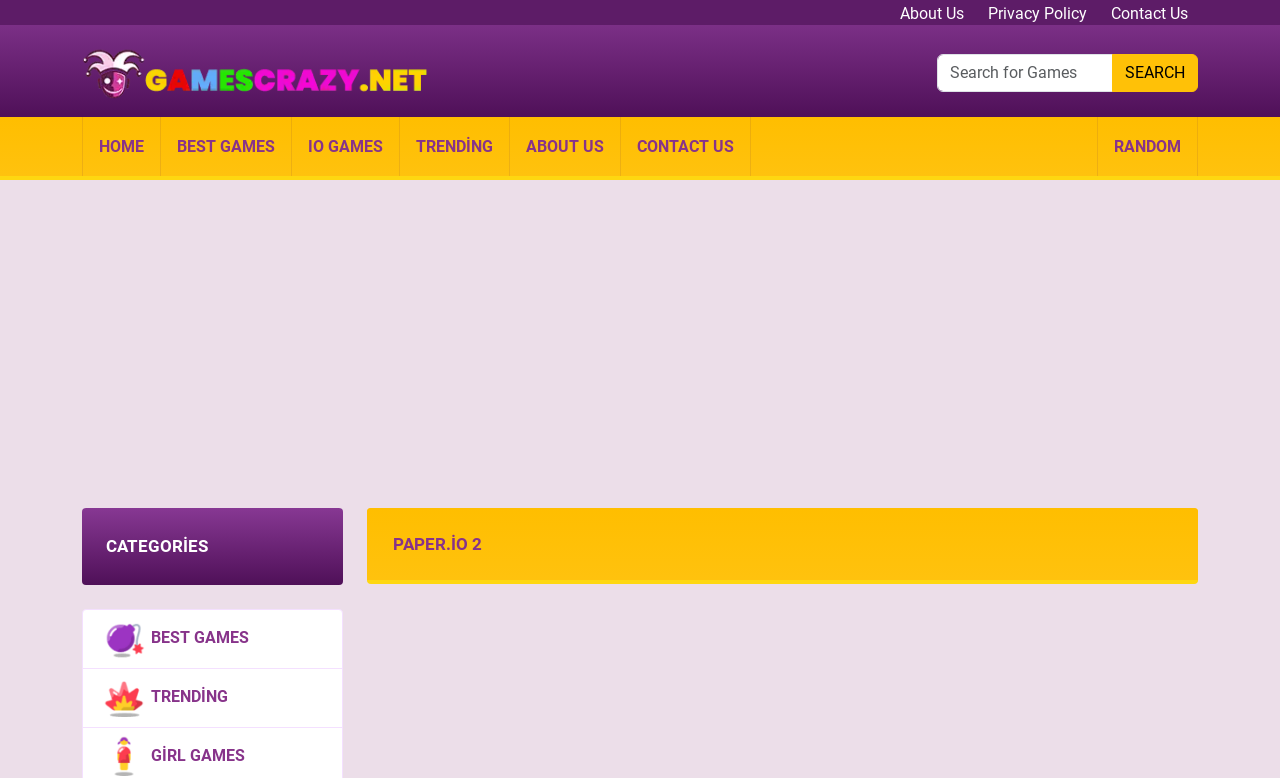Generate a thorough explanation of the webpage's elements.

The webpage is a game portal featuring Paper.io 2, a real-time multiplayer io game. At the top, there are three links: "About Us", "Privacy Policy", and "Contact Us", aligned horizontally and close to the top edge of the page. Below these links, there is a prominent link "free game" with an accompanying image, situated near the top-left corner.

On the top-right side, there is a search bar with a "Search for Games" textbox and a "SEARCH" button. Above the search bar, there are several navigation links: "HOME", "BEST GAMES", "IO GAMES", "TRENDİNG", "ABOUT US", "CONTACT US", and "RANDOM", arranged horizontally and centered.

The main content area is dominated by an iframe advertisement, spanning almost the entire width and height of the page. Above the advertisement, there is a large heading "PAPER.İO 2" near the top-center of the page.

Below the heading, there are three categorized links: "Best Games", "Trending", and "Girl Games", each accompanied by a small image. These links are aligned vertically and situated near the left edge of the page.